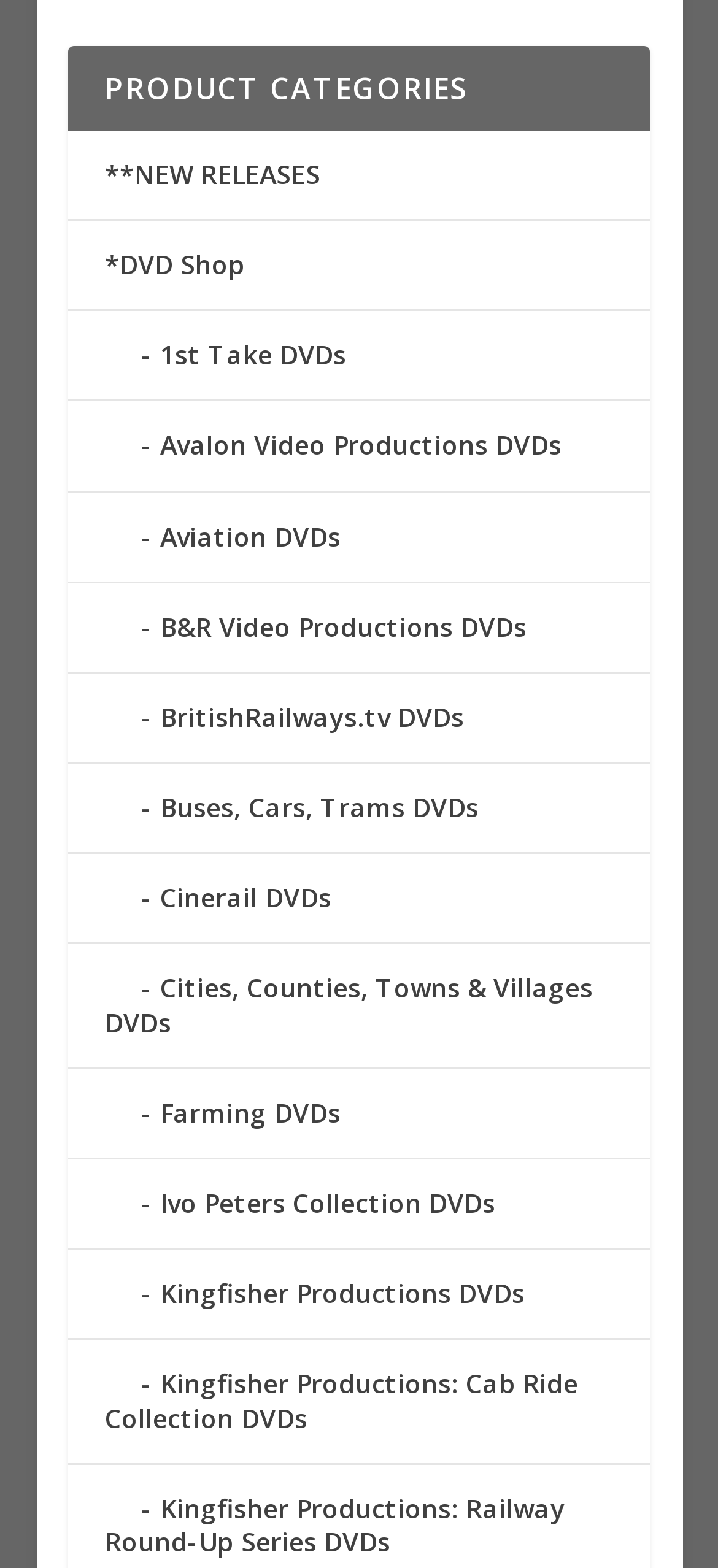Can you identify the bounding box coordinates of the clickable region needed to carry out this instruction: 'Explore 1st Take DVDs'? The coordinates should be four float numbers within the range of 0 to 1, stated as [left, top, right, bottom].

[0.146, 0.215, 0.482, 0.237]